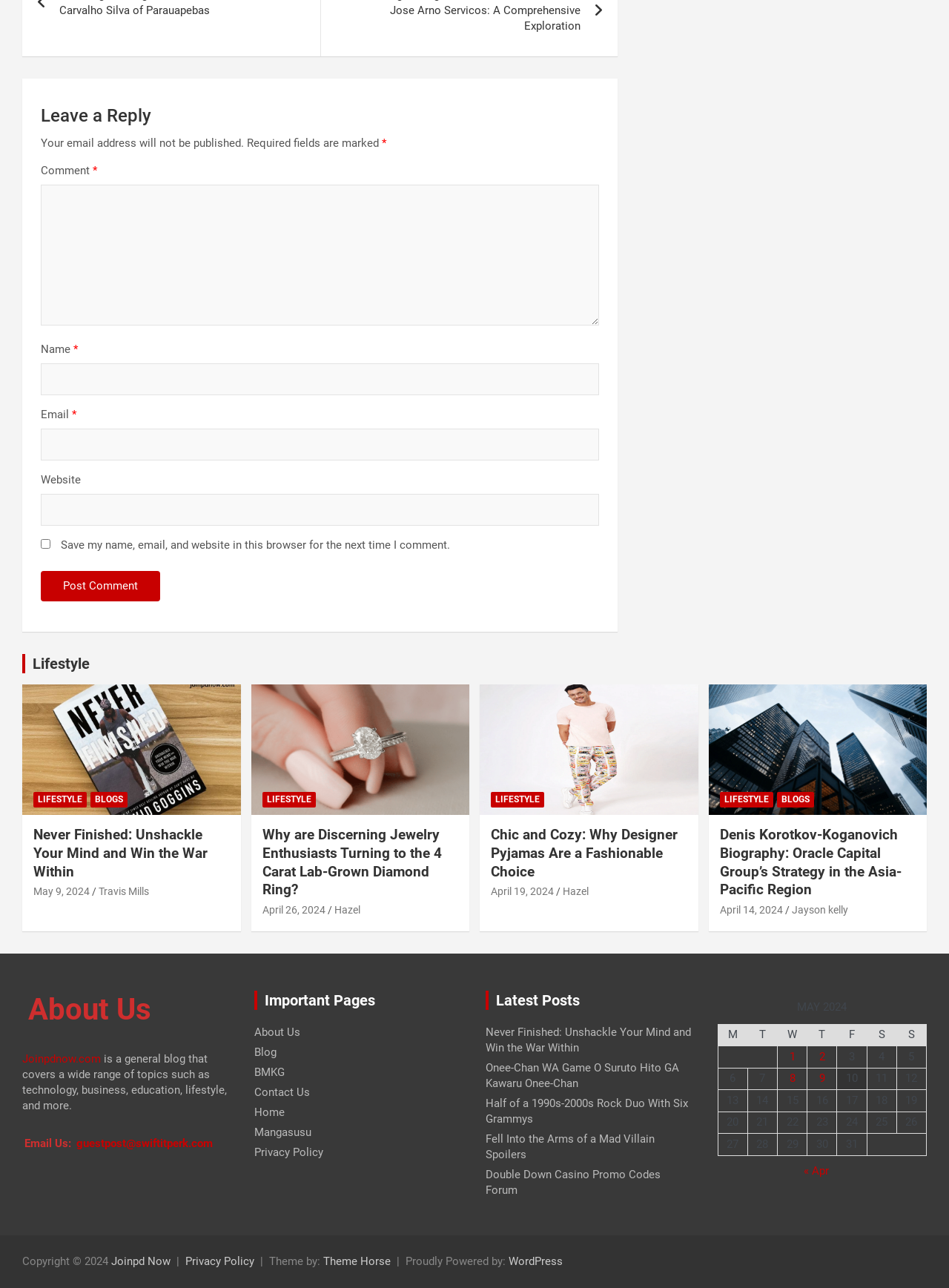Identify the bounding box for the given UI element using the description provided. Coordinates should be in the format (top-left x, top-left y, bottom-right x, bottom-right y) and must be between 0 and 1. Here is the description: « Apr

[0.847, 0.904, 0.873, 0.914]